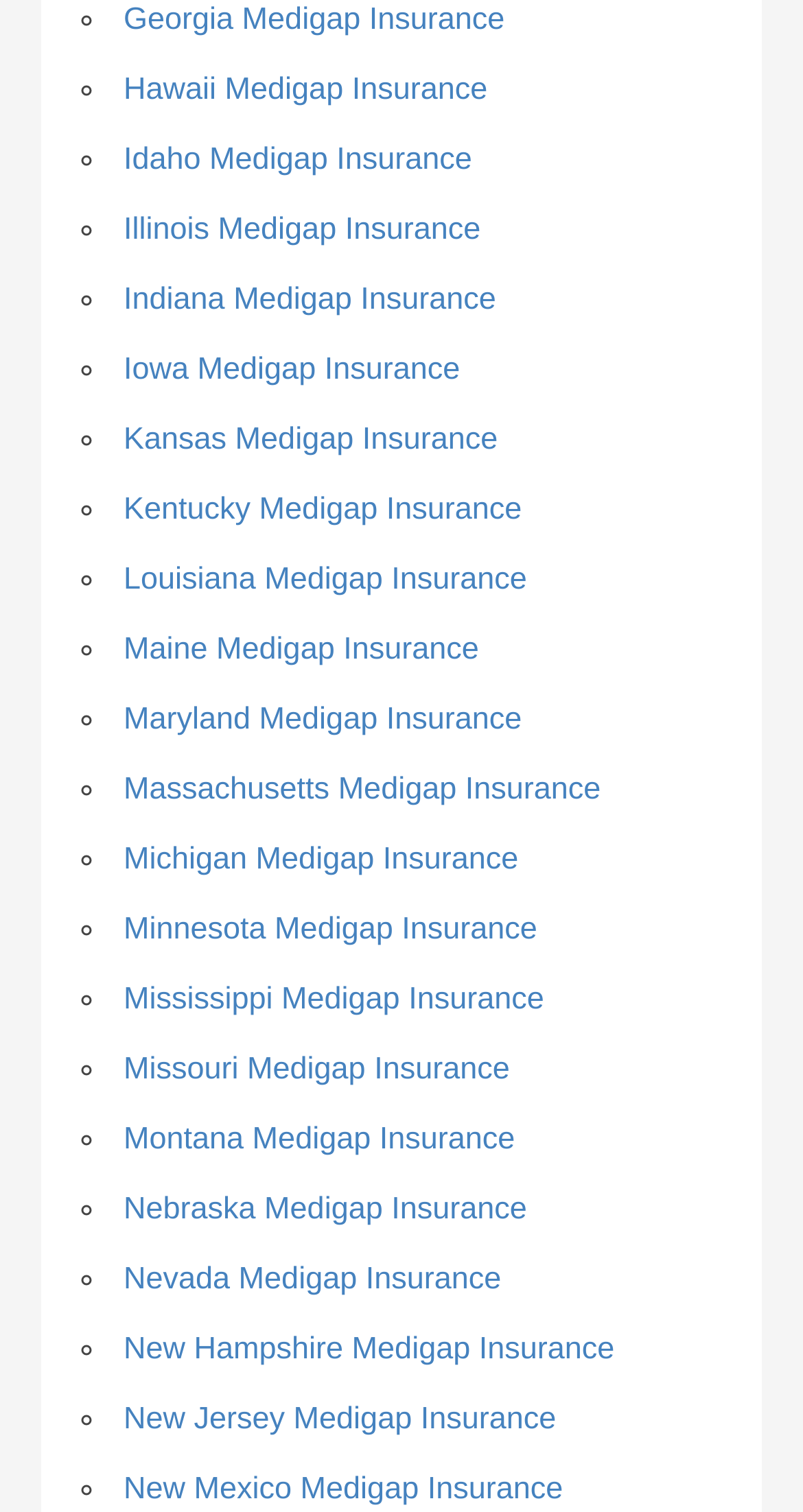Can you pinpoint the bounding box coordinates for the clickable element required for this instruction: "Learn about Michigan Medigap Insurance"? The coordinates should be four float numbers between 0 and 1, i.e., [left, top, right, bottom].

[0.154, 0.557, 0.646, 0.58]